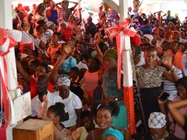Generate an elaborate caption for the image.

The image depicts a vibrant and lively gathering, showcasing a large crowd of individuals, many of whom are joyfully celebrating. The scene is filled with a diverse group of people, predominantly dressed in colorful attire, with some waving their arms in a spirit of enthusiasm and worship. 

The setting appears to be a church or community event, characterized by festive decorations, including ribbons and banners, that contribute to an atmosphere of celebration and togetherness. The expressions on the faces of the attendees convey a sense of community and shared joy. The gathering is likely a part of a religious service or event focusing on unity, praise, and support for a common cause, possibly linked to the ministries of Bethel Church, which emphasizes engagement and spiritual connection among its members.